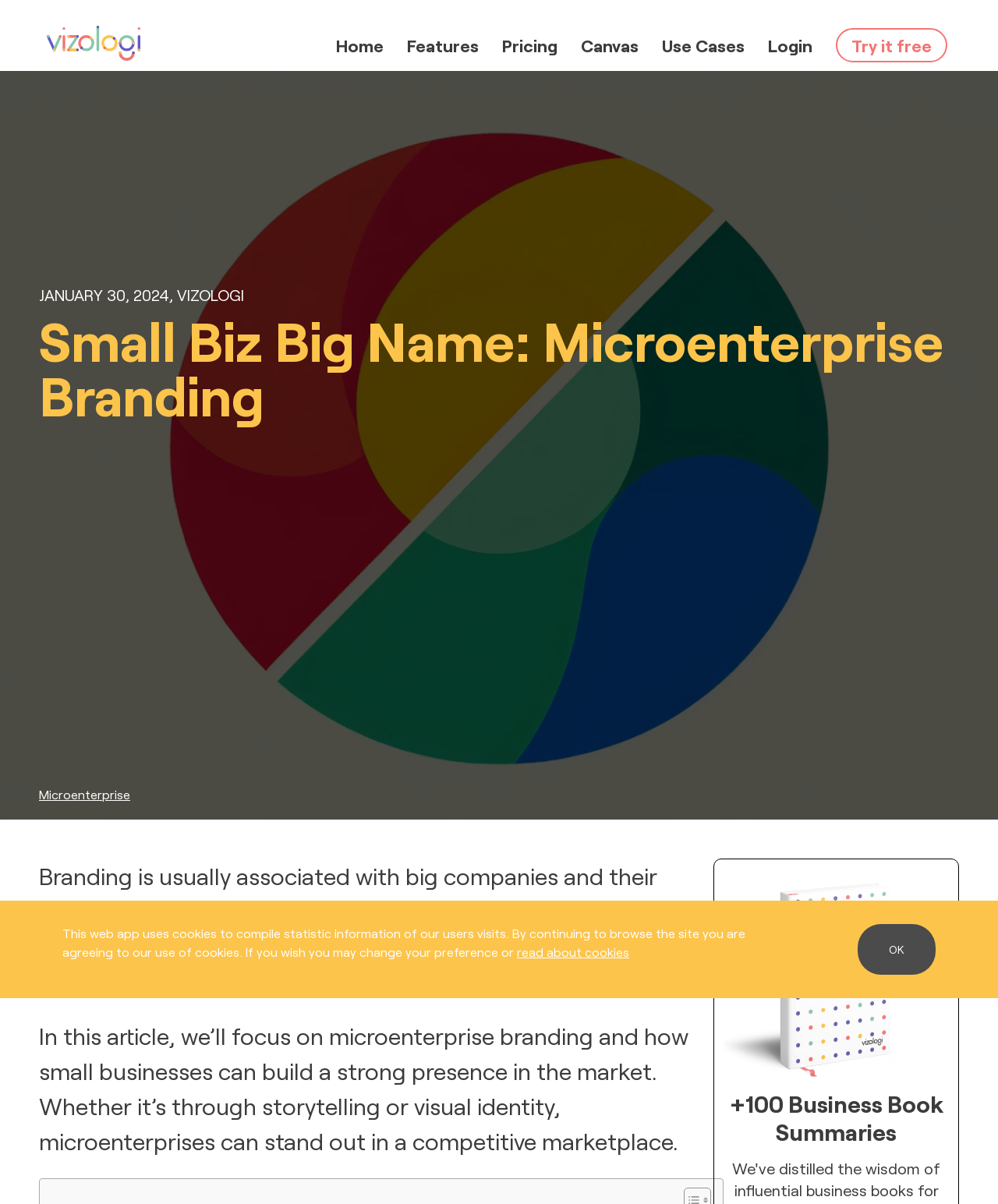Respond to the following query with just one word or a short phrase: 
What is the purpose of branding for microenterprises?

To stand out